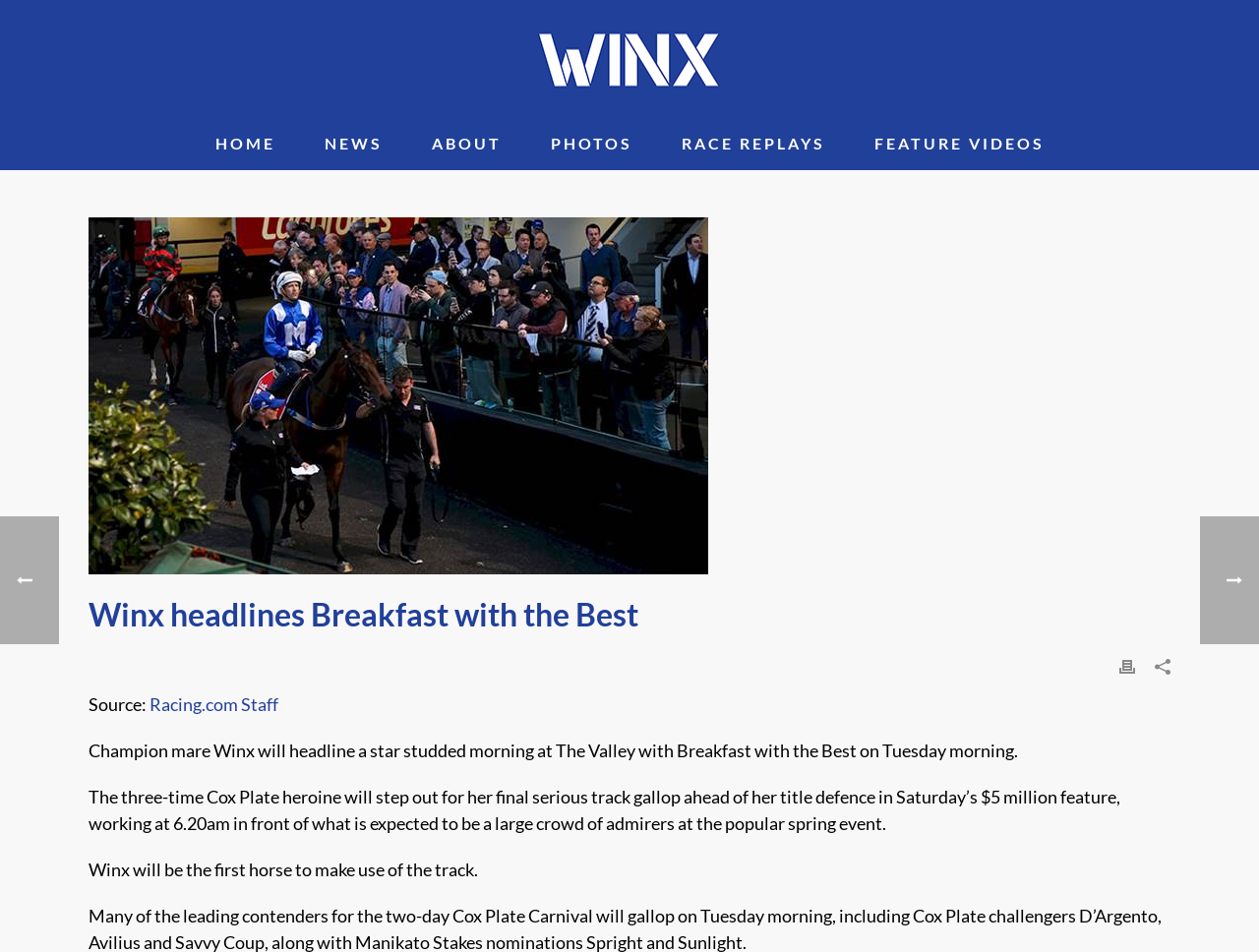Please find the bounding box for the UI element described by: "Race Replays".

[0.521, 0.124, 0.675, 0.179]